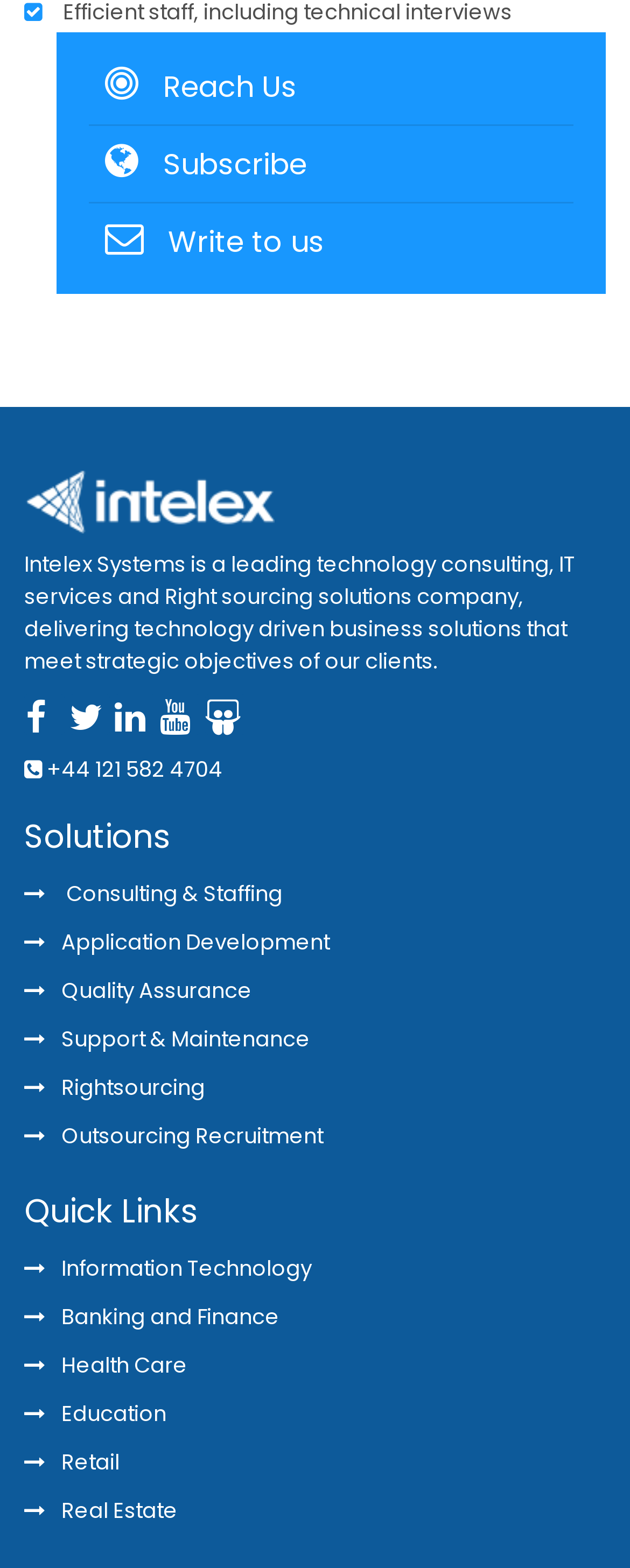How many industry links are there?
Based on the image content, provide your answer in one word or a short phrase.

6